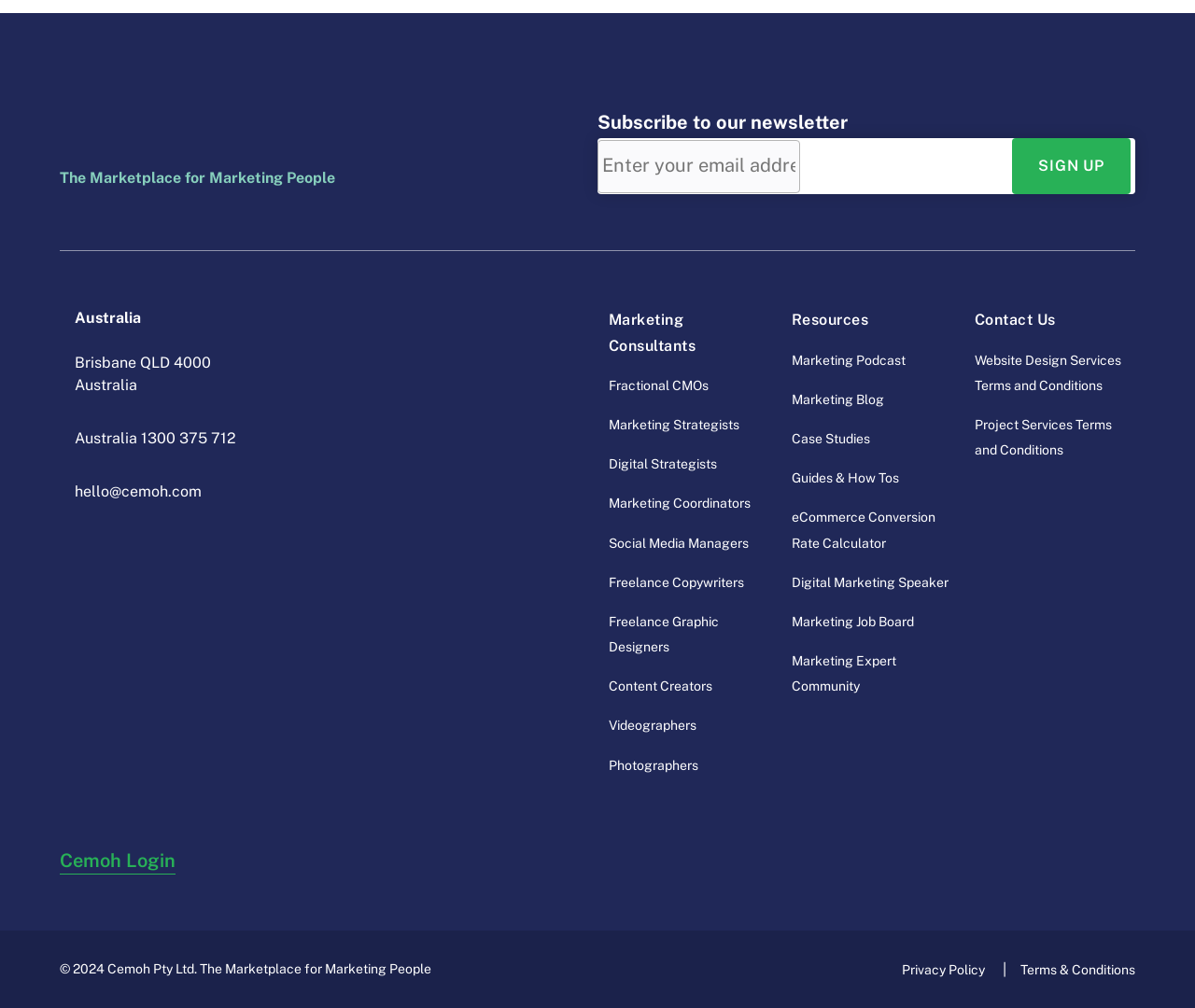Locate the bounding box coordinates of the area to click to fulfill this instruction: "Read the privacy policy". The bounding box should be presented as four float numbers between 0 and 1, in the order [left, top, right, bottom].

[0.755, 0.954, 0.824, 0.969]